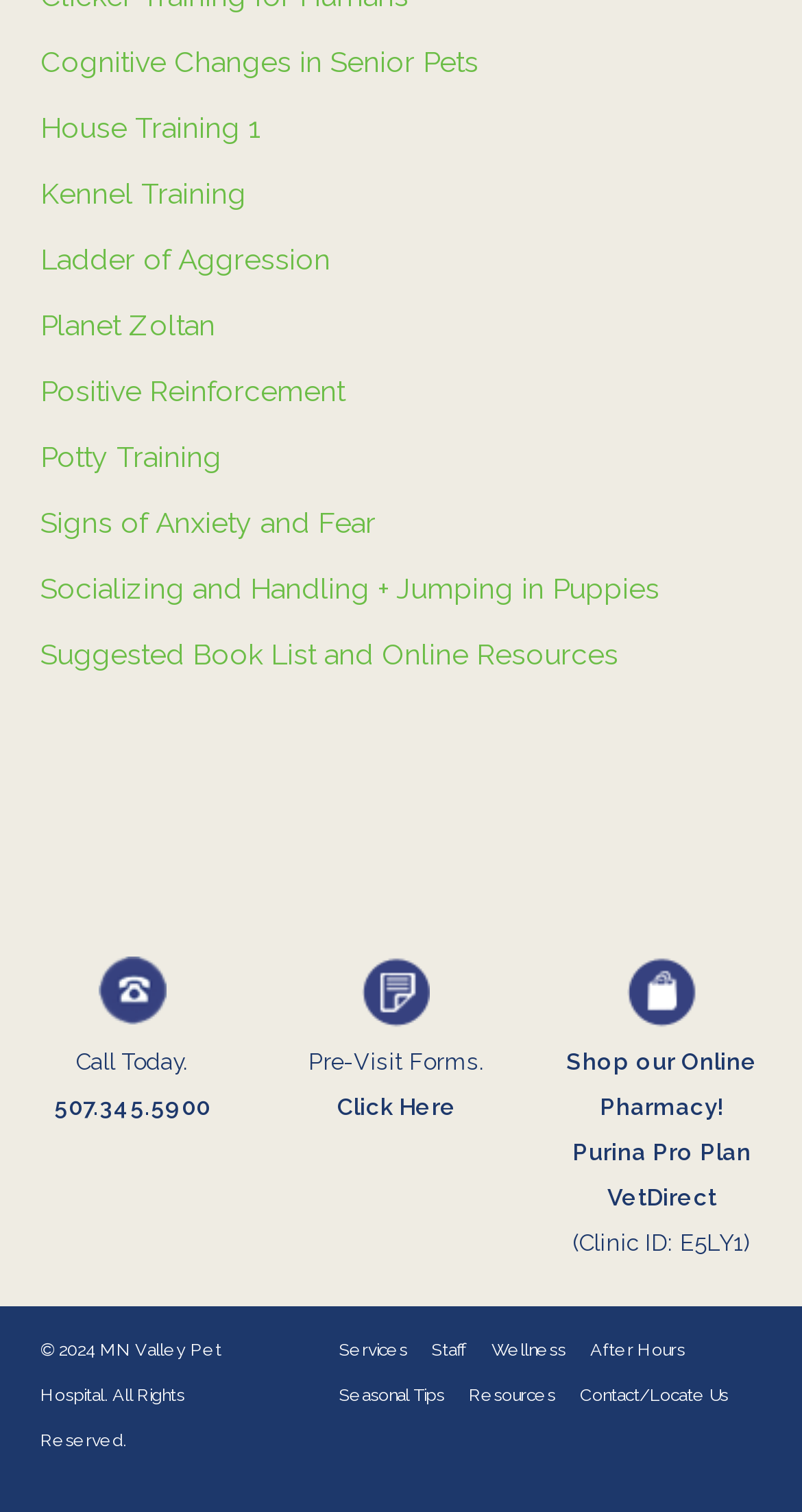Locate the bounding box coordinates of the element's region that should be clicked to carry out the following instruction: "Click on Resources". The coordinates need to be four float numbers between 0 and 1, i.e., [left, top, right, bottom].

[0.584, 0.916, 0.692, 0.929]